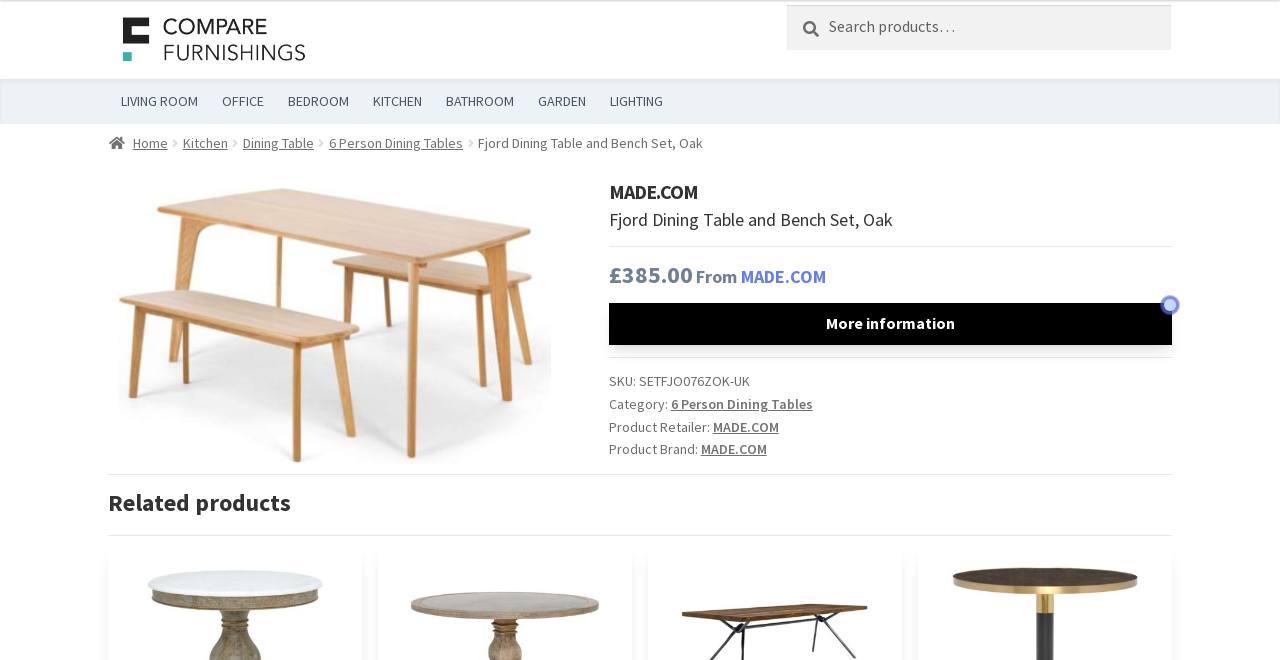Could you highlight the region that needs to be clicked to execute the instruction: "Explore related products"?

[0.084, 0.719, 0.916, 0.787]